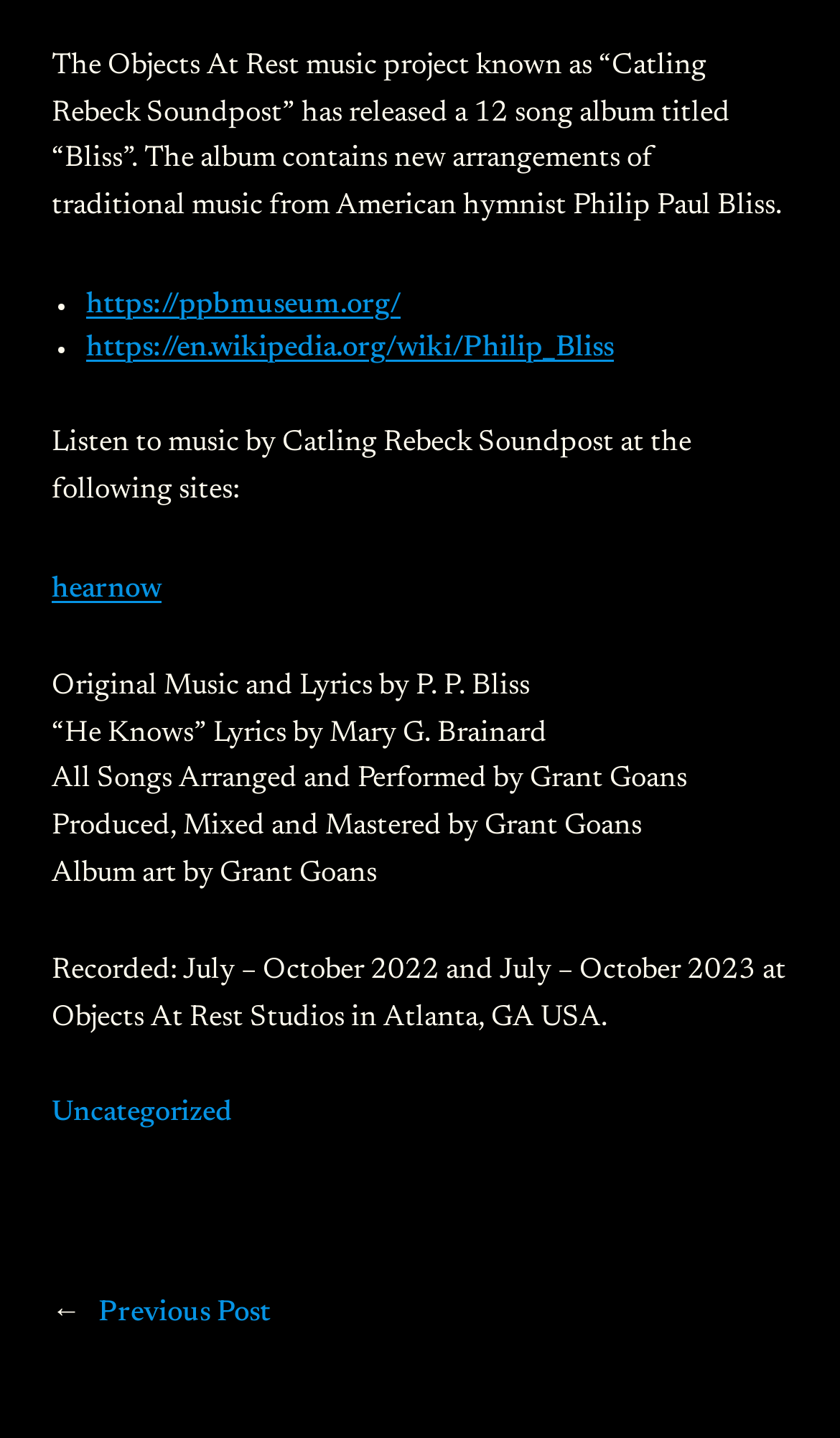Please find the bounding box for the UI element described by: "Behance".

None